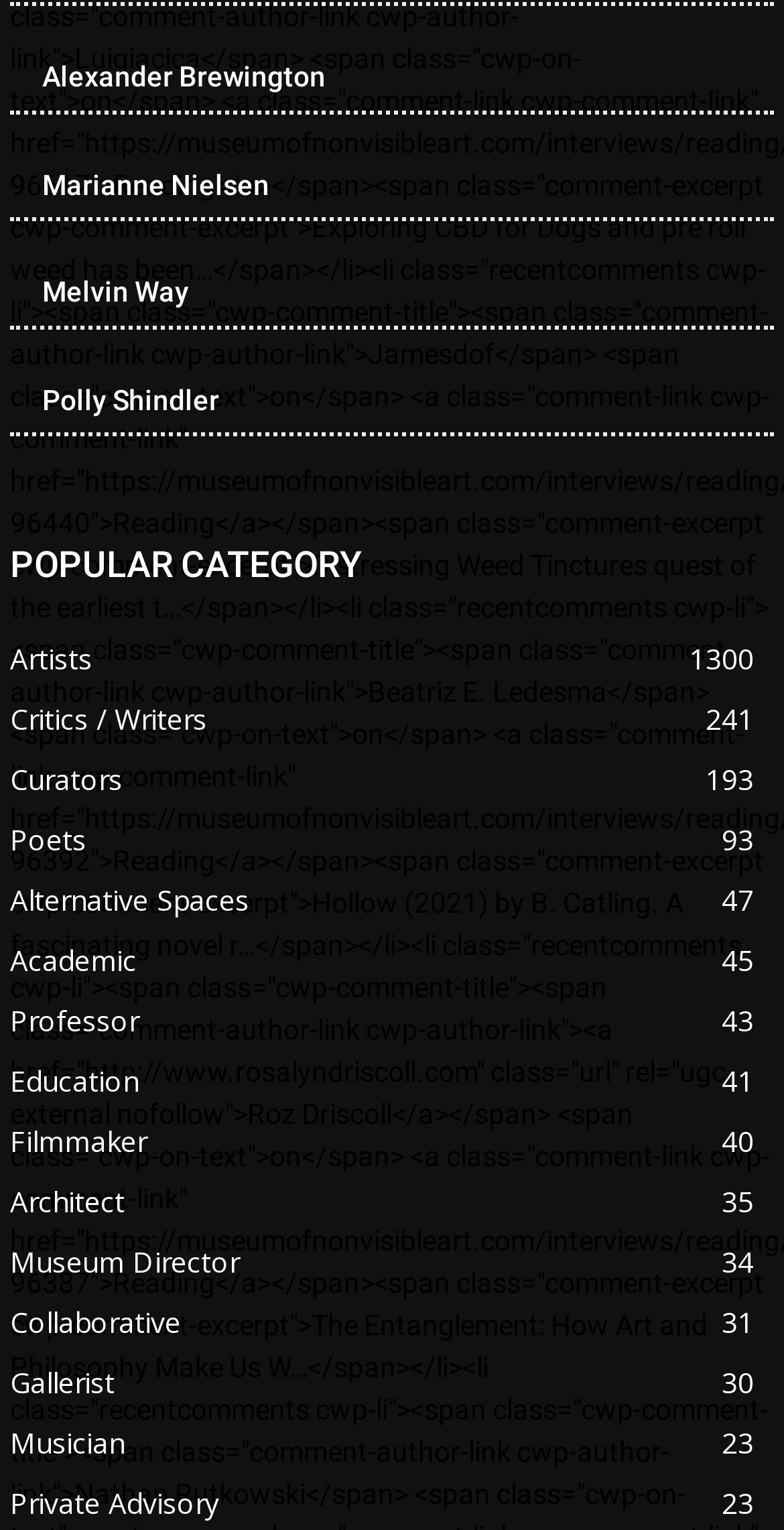Reply to the question with a brief word or phrase: How many people are listed on the webpage?

4